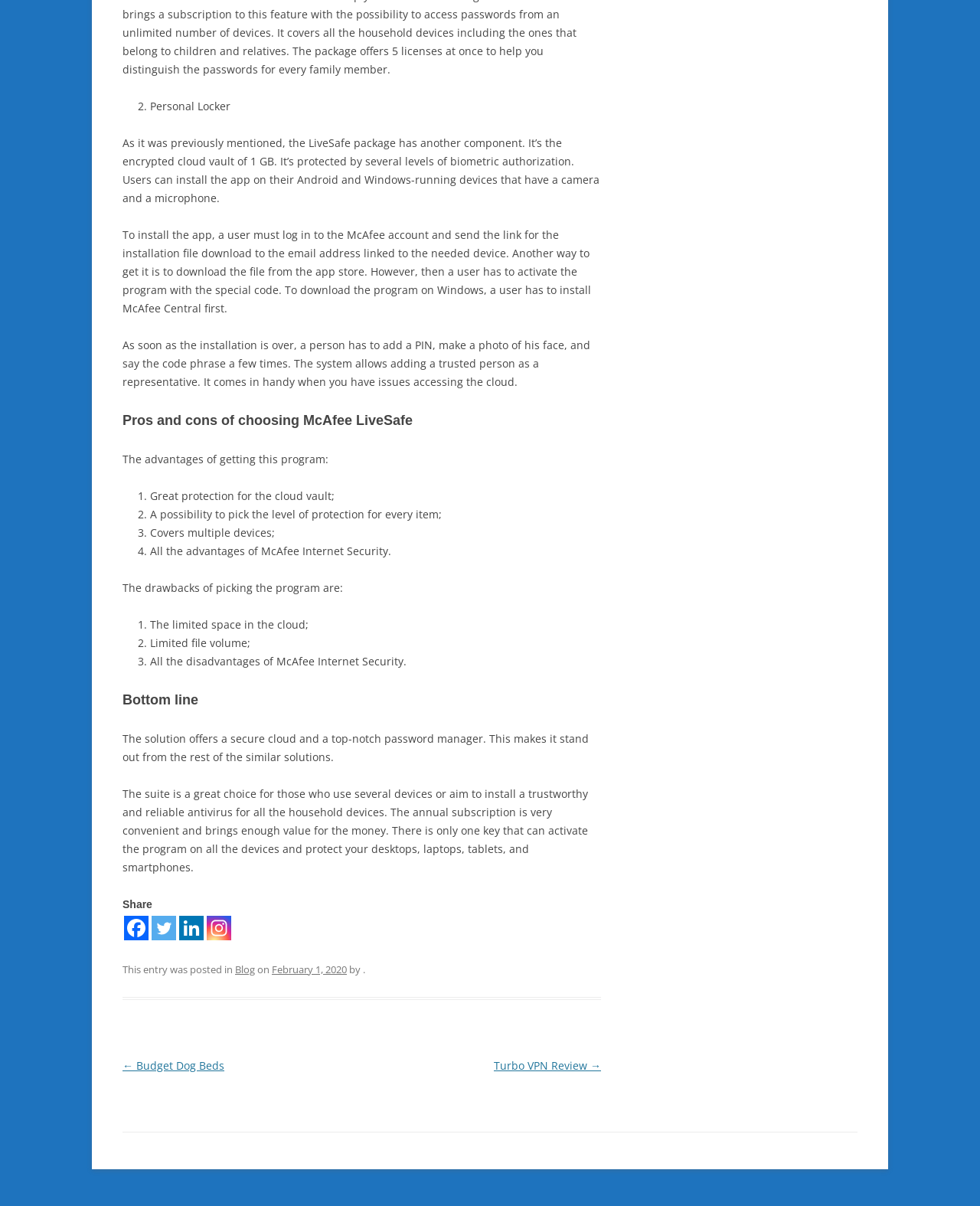Please determine the bounding box coordinates for the element that should be clicked to follow these instructions: "Read the 'Bottom line' section".

[0.125, 0.571, 0.613, 0.59]